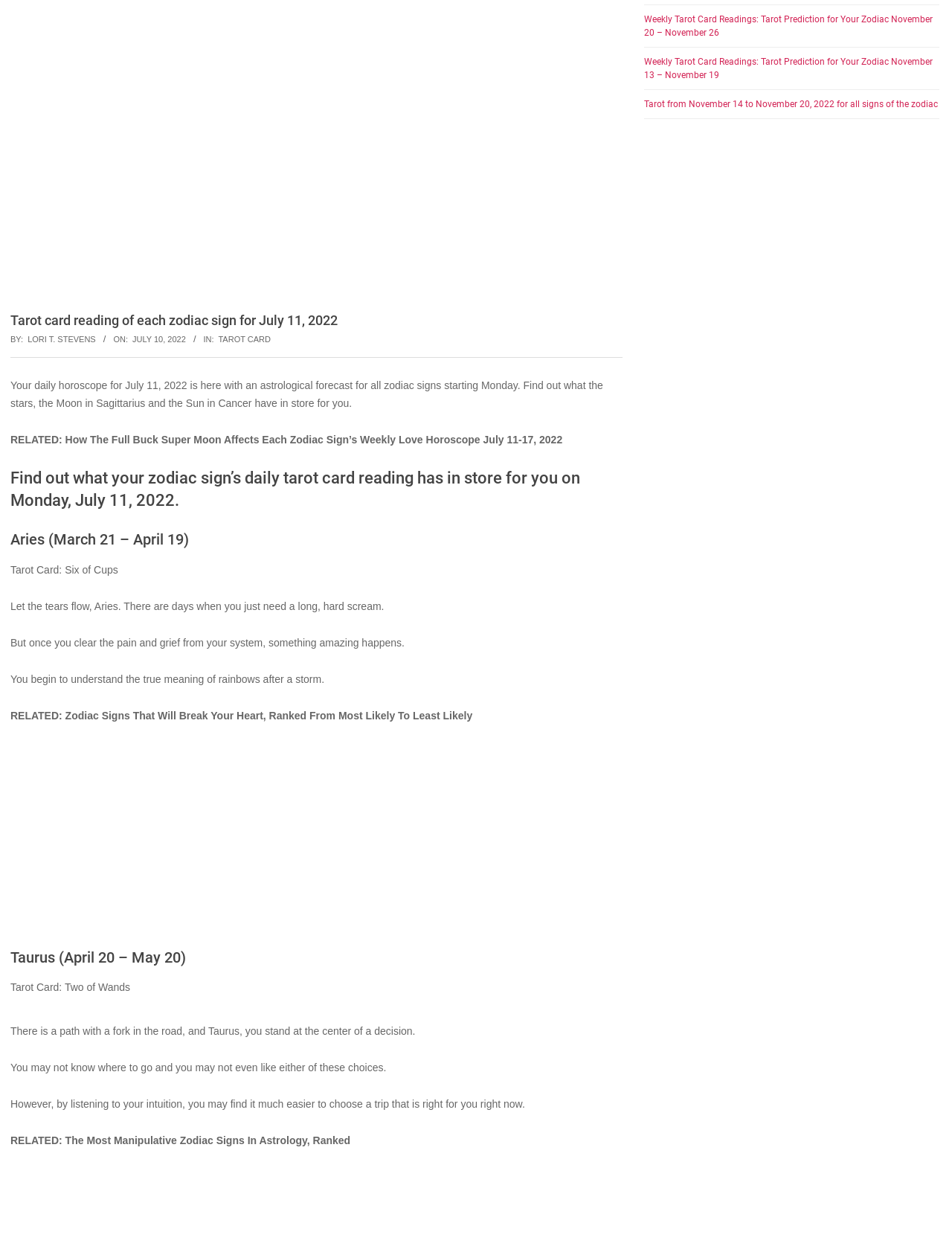Calculate the bounding box coordinates for the UI element based on the following description: "Lori T. Stevens". Ensure the coordinates are four float numbers between 0 and 1, i.e., [left, top, right, bottom].

[0.029, 0.268, 0.101, 0.275]